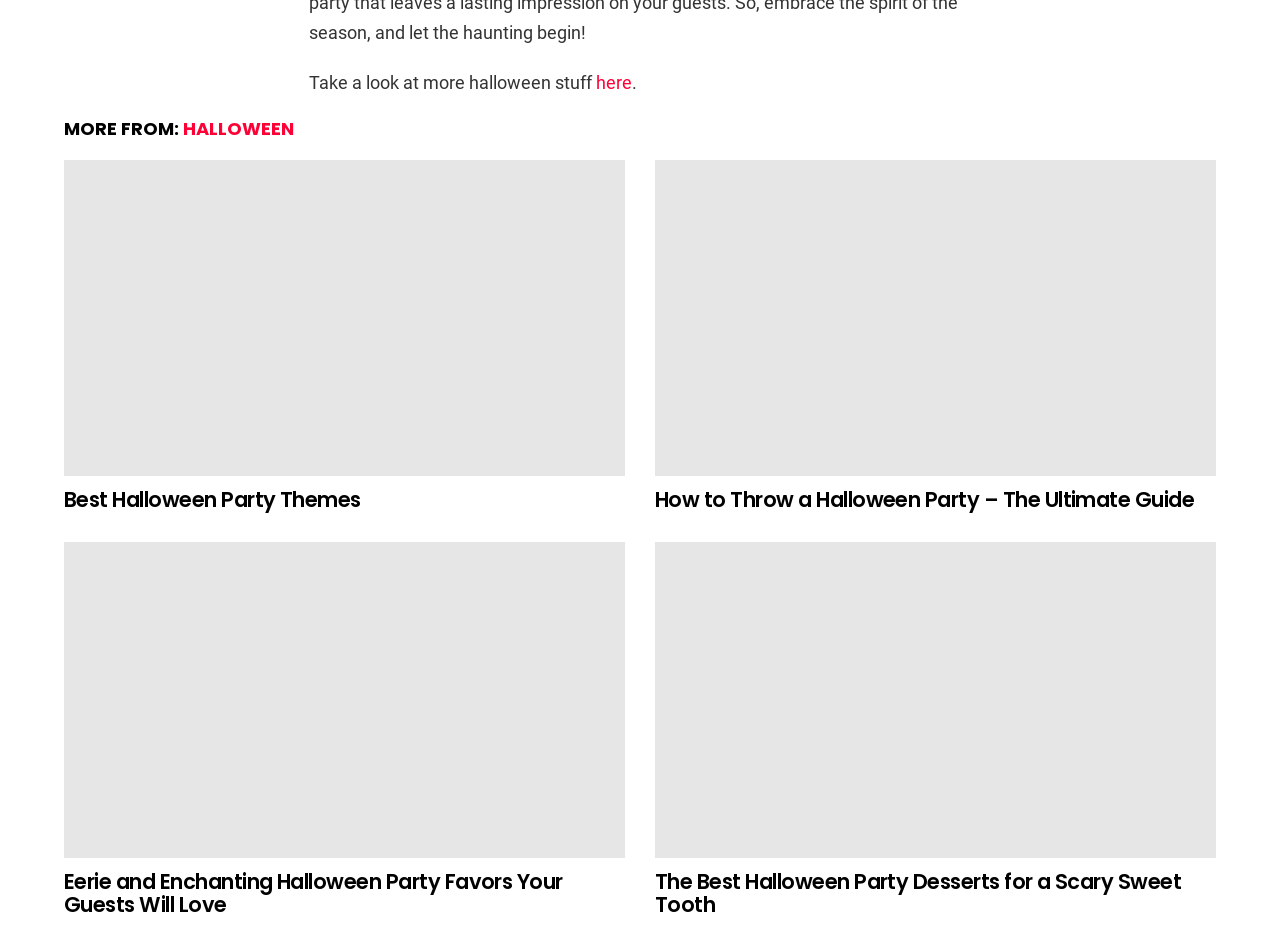Find the bounding box coordinates of the element's region that should be clicked in order to follow the given instruction: "Click on 'Best Halloween Party Themes - Ideas and Inspiration - Decorations - Food - Games'". The coordinates should consist of four float numbers between 0 and 1, i.e., [left, top, right, bottom].

[0.05, 0.17, 0.488, 0.506]